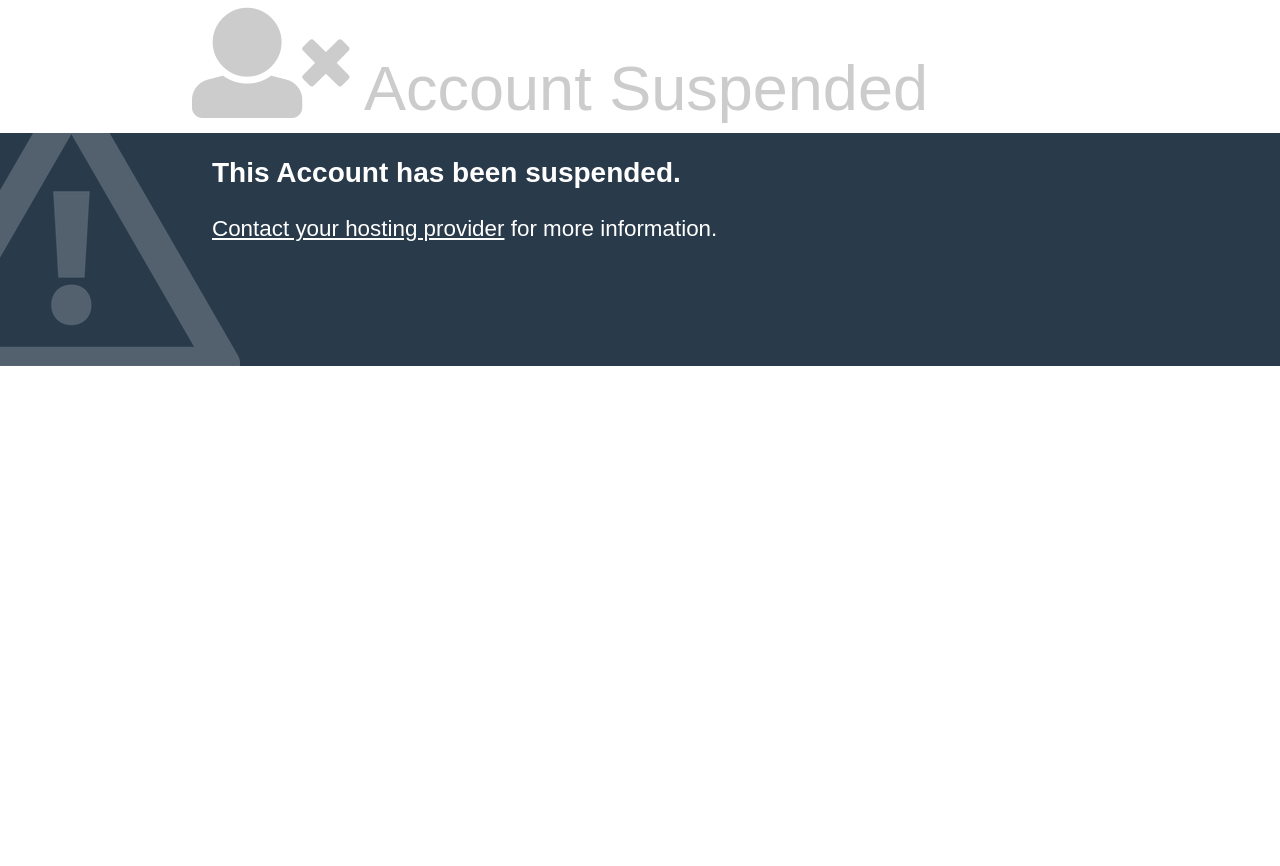Give the bounding box coordinates for the element described by: "Email : customerservice@epicvape.com".

None